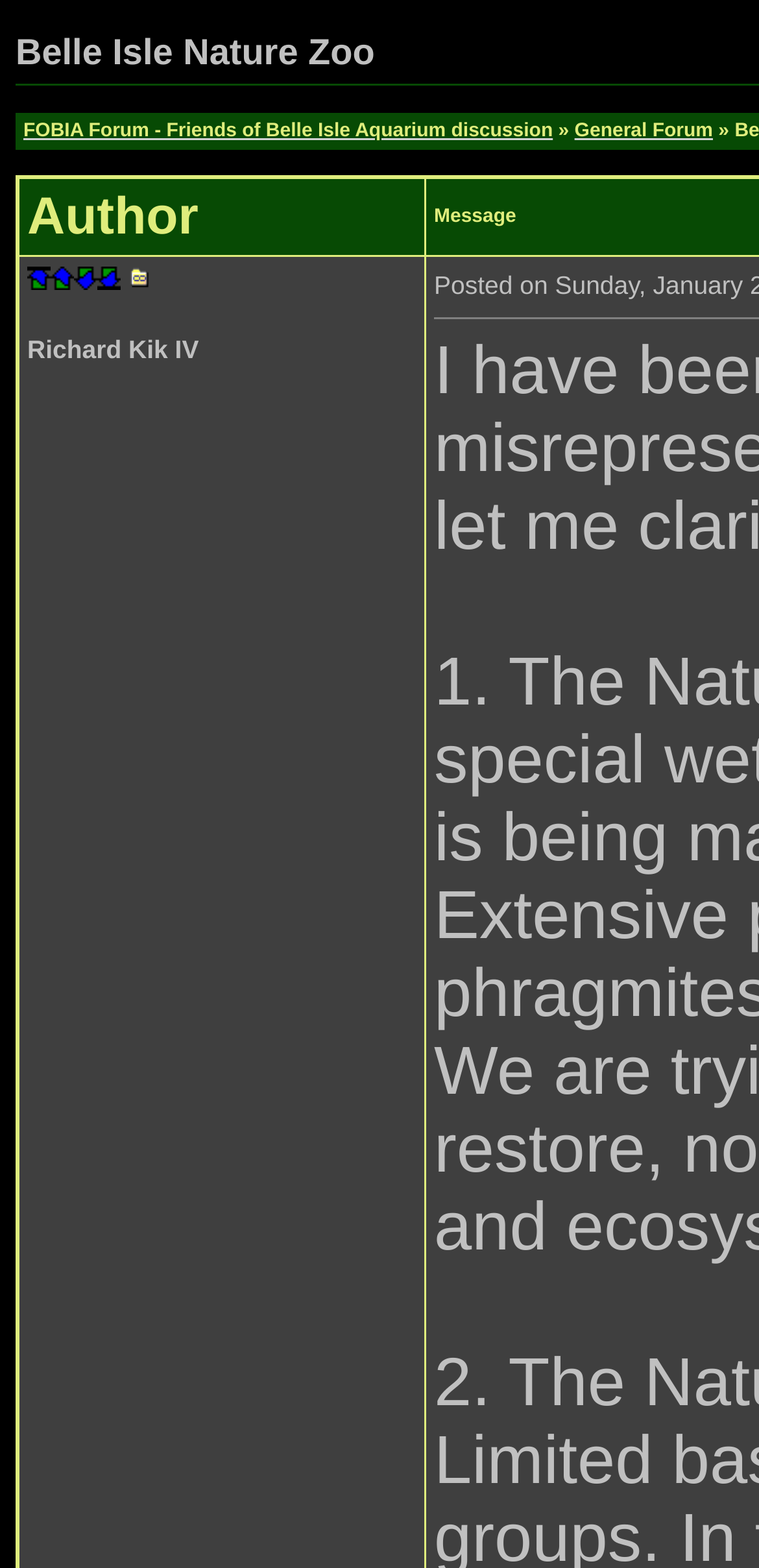How many table cells are in the author section?
Provide a detailed answer to the question, using the image to inform your response.

I looked at the layout table cell element in the author section and found that there is only one table cell, which contains the author information.